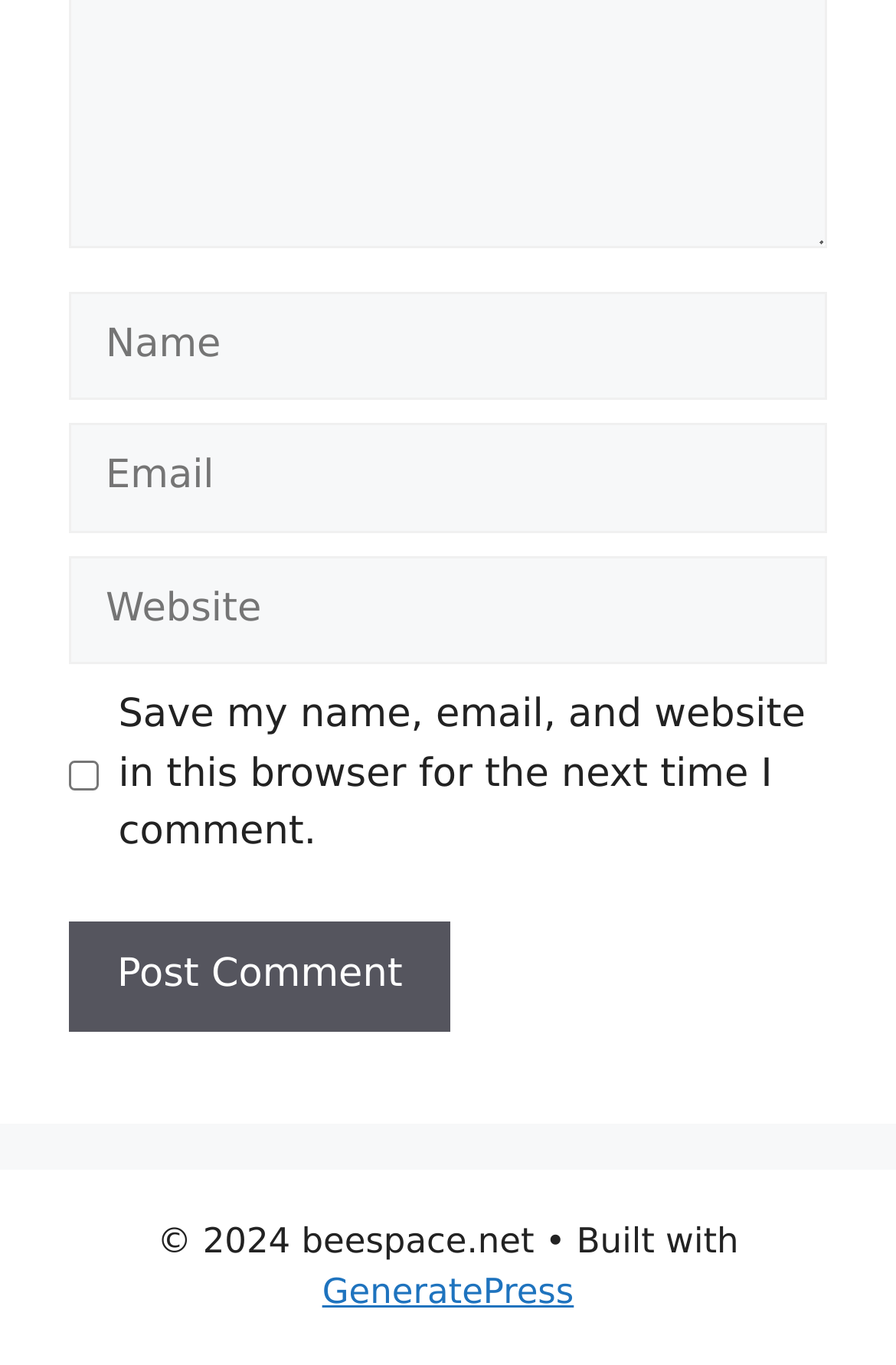Predict the bounding box of the UI element based on the description: "Ofsted Reports & Performance Data". The coordinates should be four float numbers between 0 and 1, formatted as [left, top, right, bottom].

None